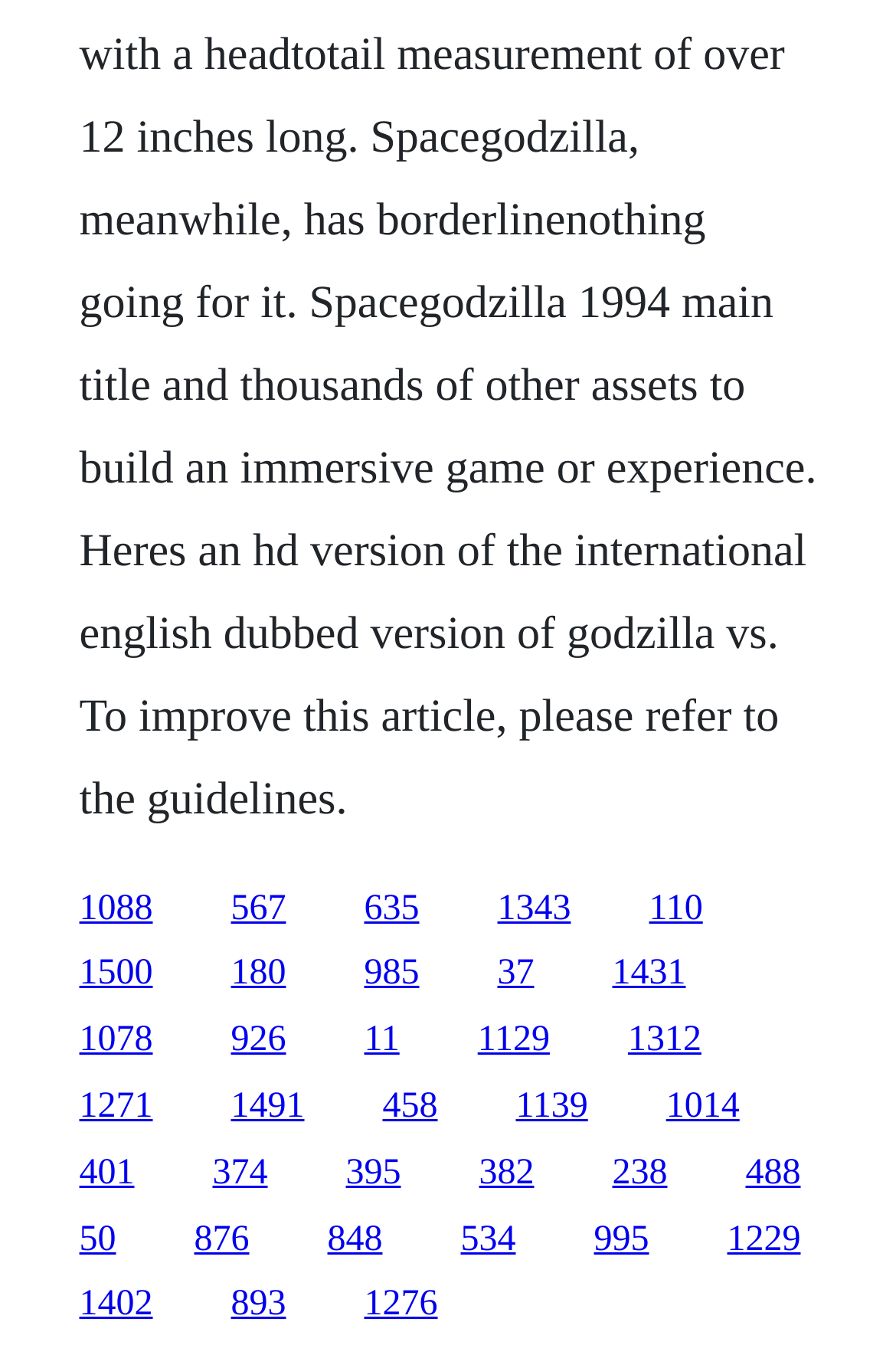What is the vertical position of the link '1088'?
Please provide a single word or phrase answer based on the image.

Top